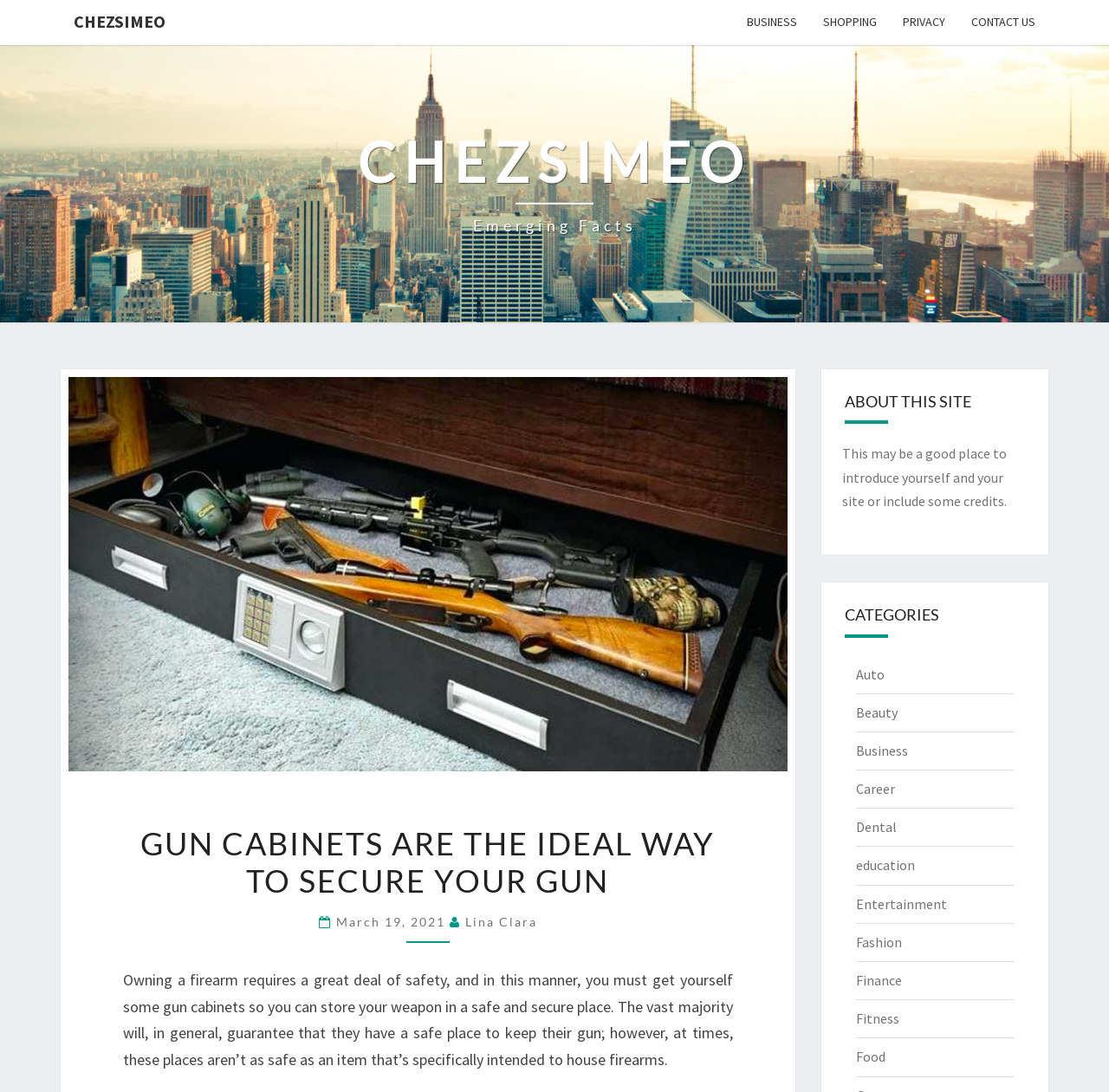Using the webpage screenshot, locate the HTML element that fits the following description and provide its bounding box: "Chezsimeo Emerging facts".

[0.323, 0.118, 0.677, 0.218]